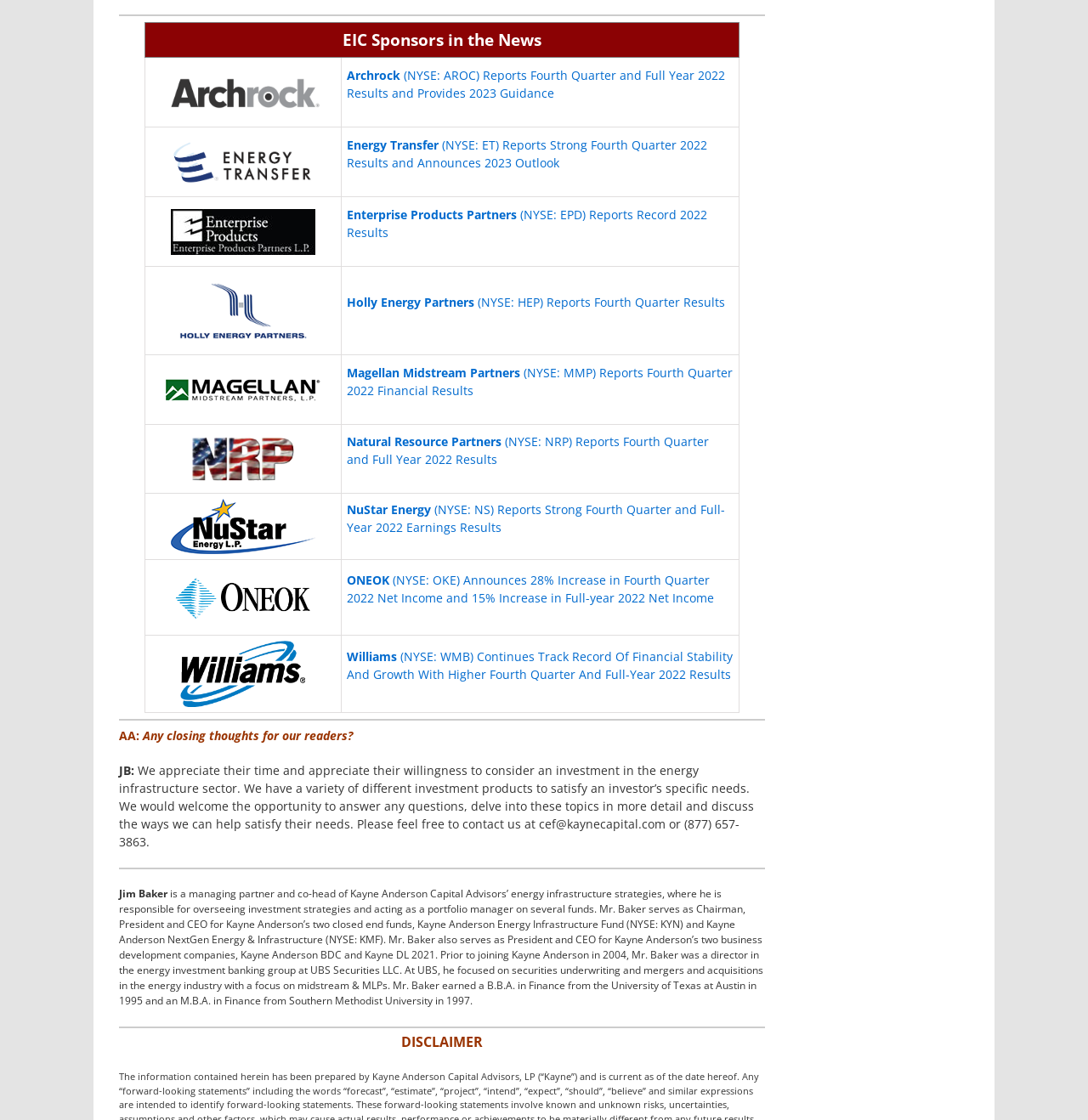How many links are in the table?
Provide a one-word or short-phrase answer based on the image.

9